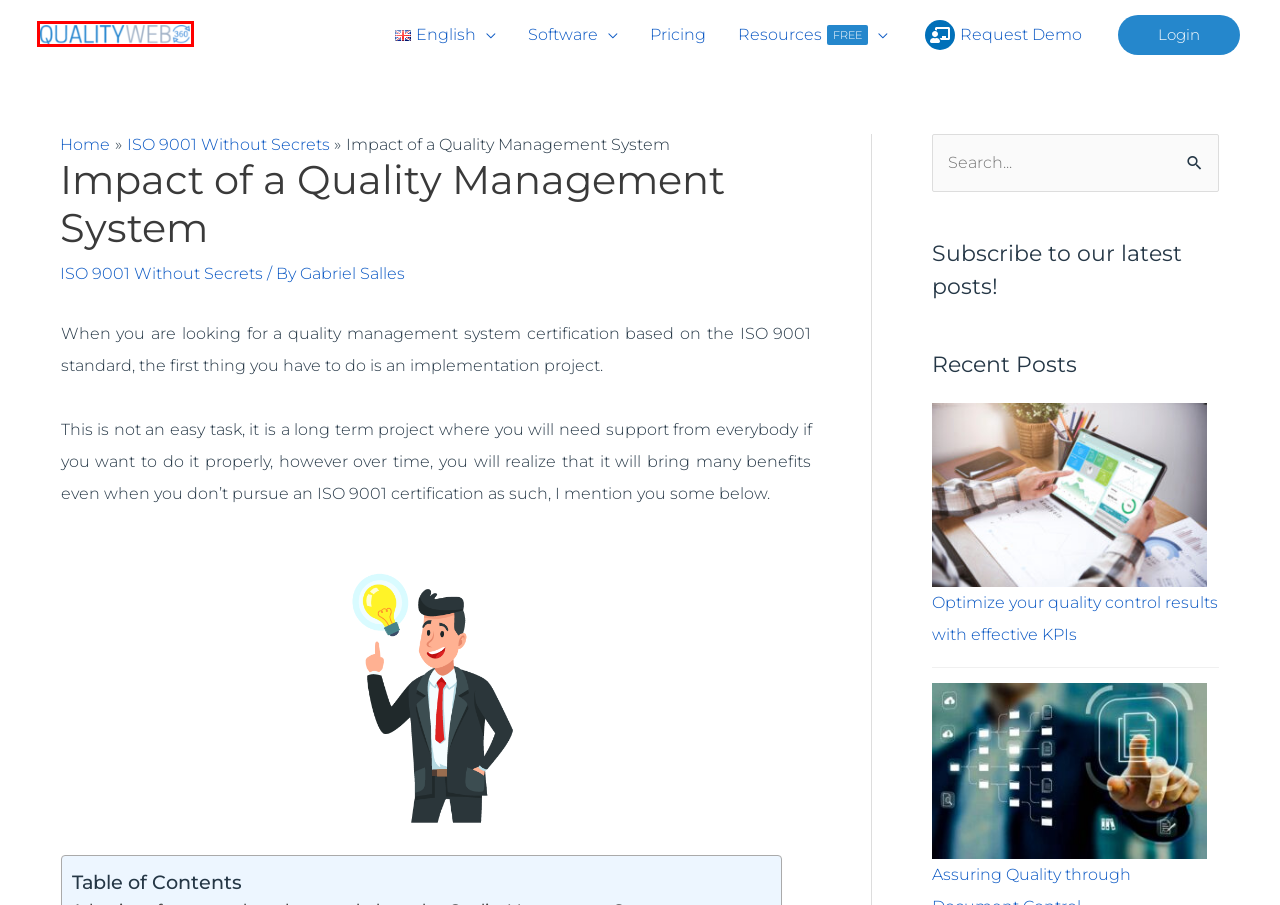View the screenshot of the webpage containing a red bounding box around a UI element. Select the most fitting webpage description for the new page shown after the element in the red bounding box is clicked. Here are the candidates:
A. Assuring Quality Through Document Control - QualityWeb 360
B. QualityWeb 360 - Efficient Quality Management Systems
C. Optimize Your Quality Control with Effective KPIs
D. QUALITYWEB 360 - Demo Request
E. ISO 9001 Without Secrets Archives - QUALITYWEB 360
F. QUALITYWEB 360
G. Pricing For Quality Management Software - QualityWeb 360
H. Gabriel Salles, Author at QUALITYWEB 360

B